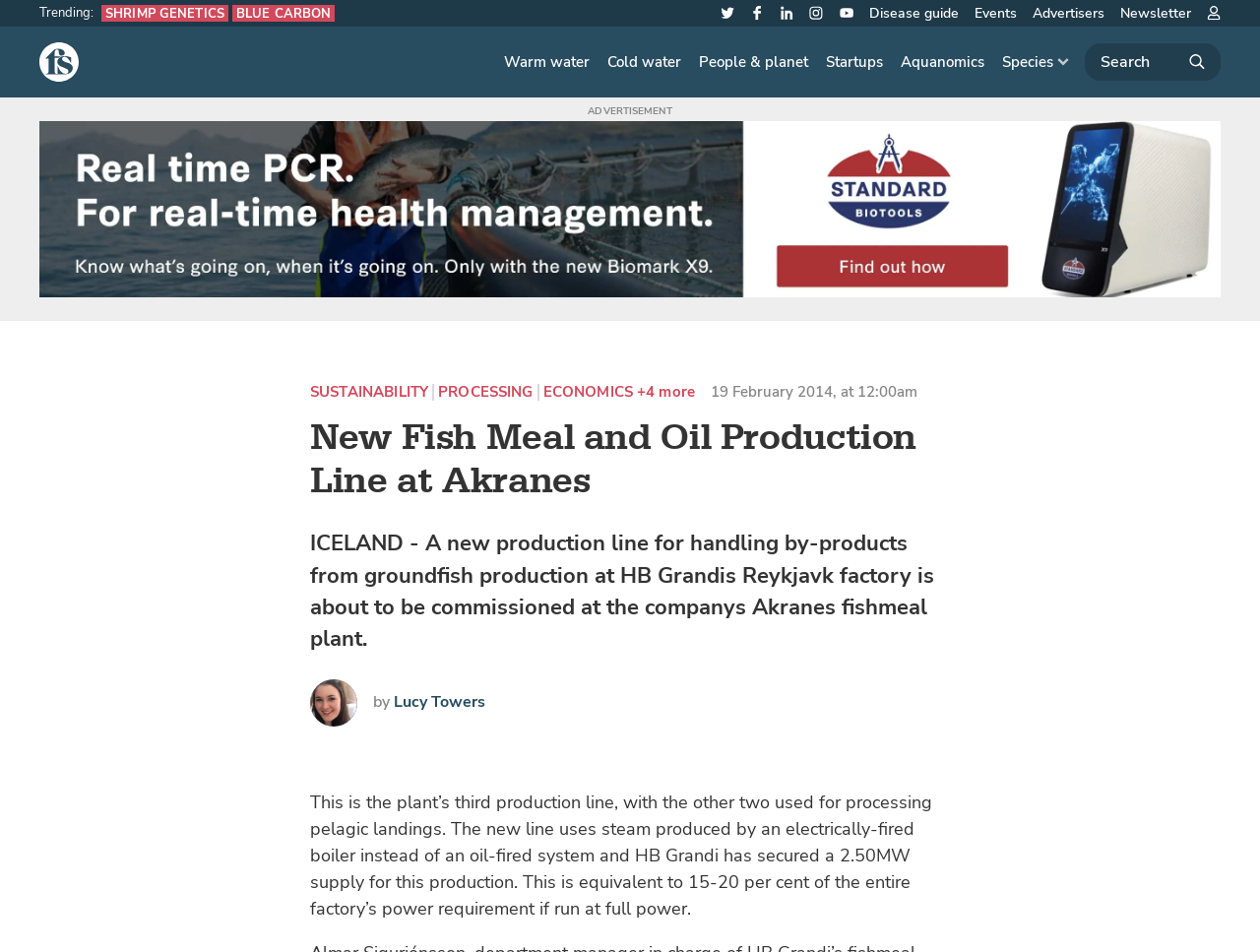Pinpoint the bounding box coordinates of the element you need to click to execute the following instruction: "Read the article about SHRIMP GENETICS". The bounding box should be represented by four float numbers between 0 and 1, in the format [left, top, right, bottom].

[0.08, 0.005, 0.181, 0.022]